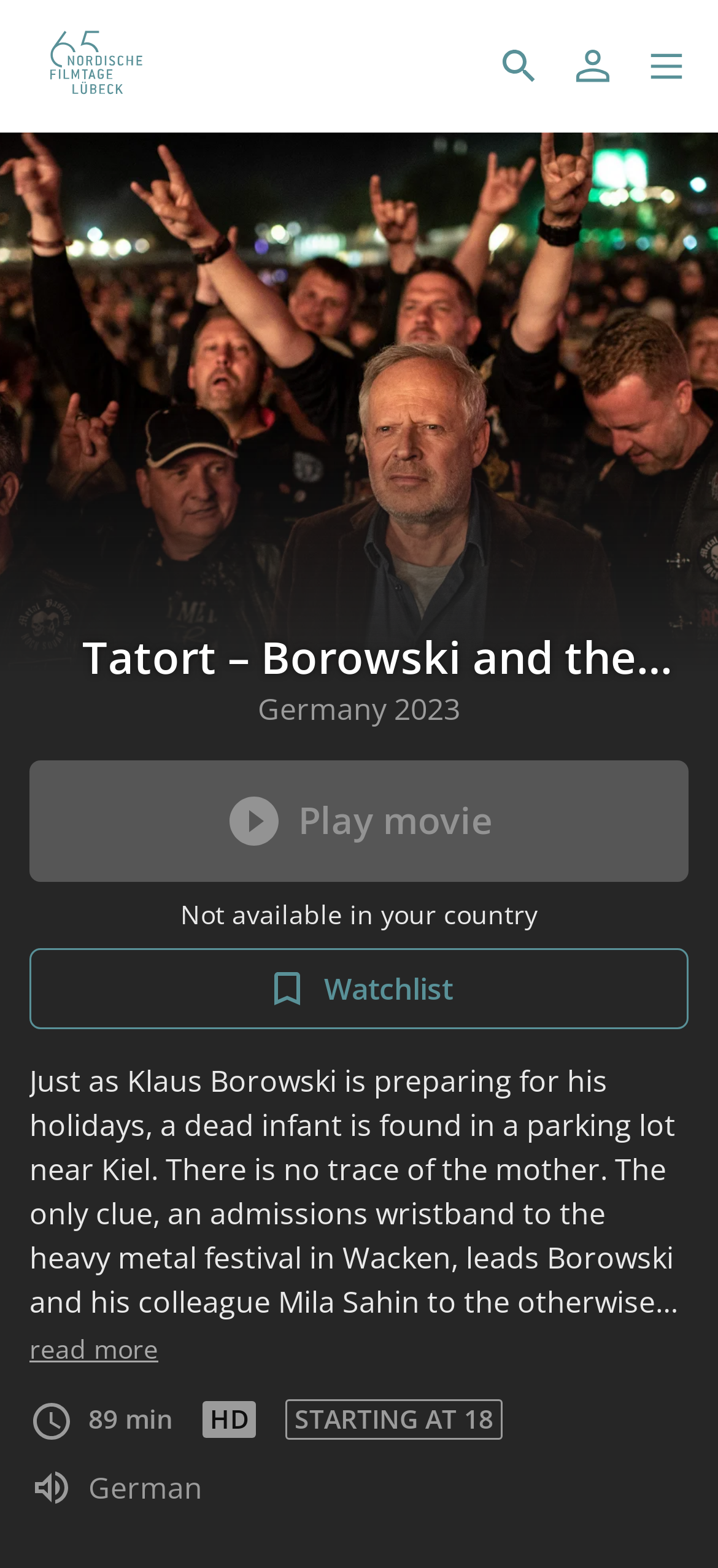Identify and provide the text content of the webpage's primary headline.

Tatort – Borowski and the Innocent Child of Wacken